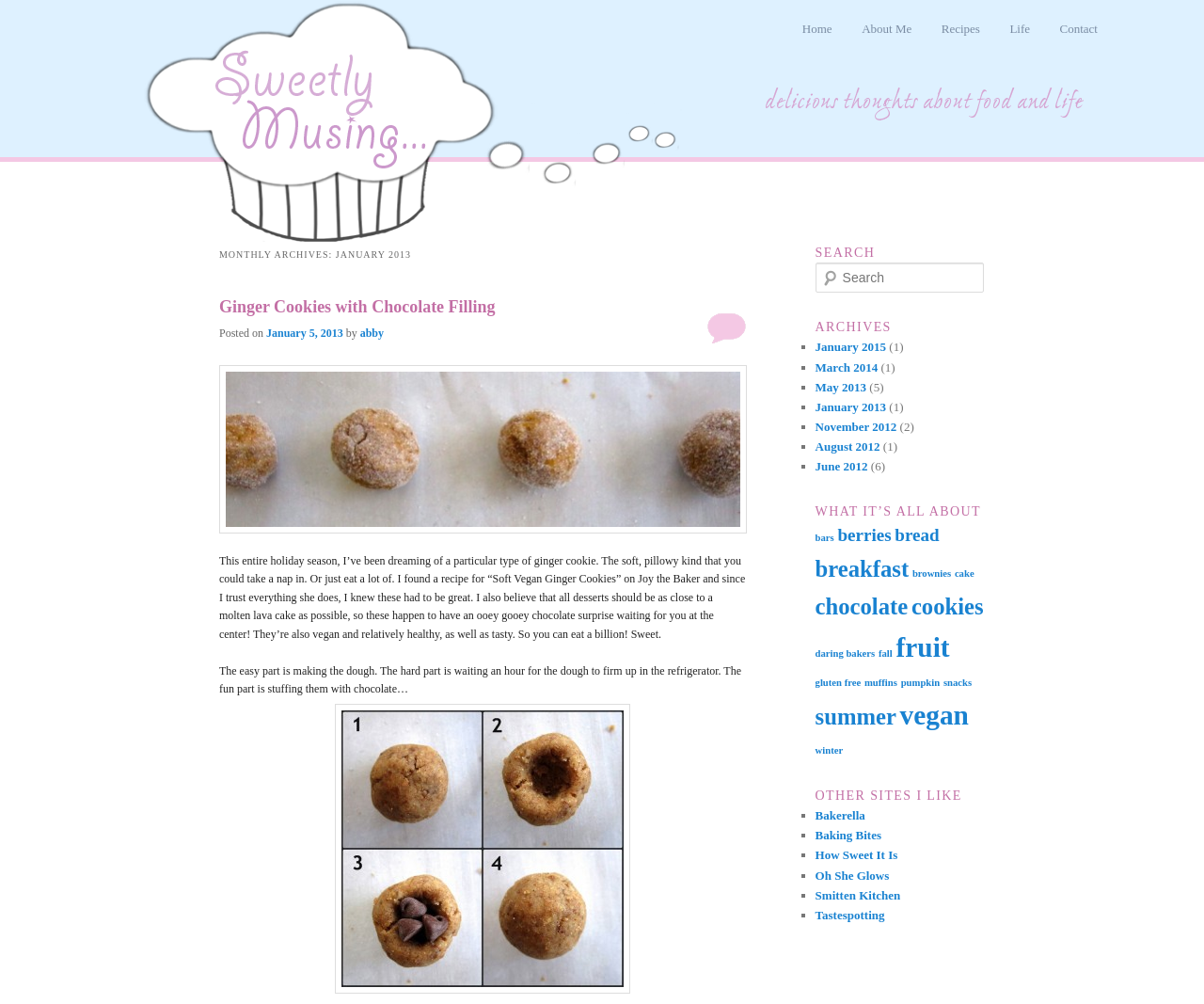Using the details in the image, give a detailed response to the question below:
What categories of recipes are listed on the page?

The page has a section with links to various categories of recipes, including 'bars', 'berries', 'bread', and others. These categories are listed under the heading 'WHAT IT’S ALL ABOUT'.